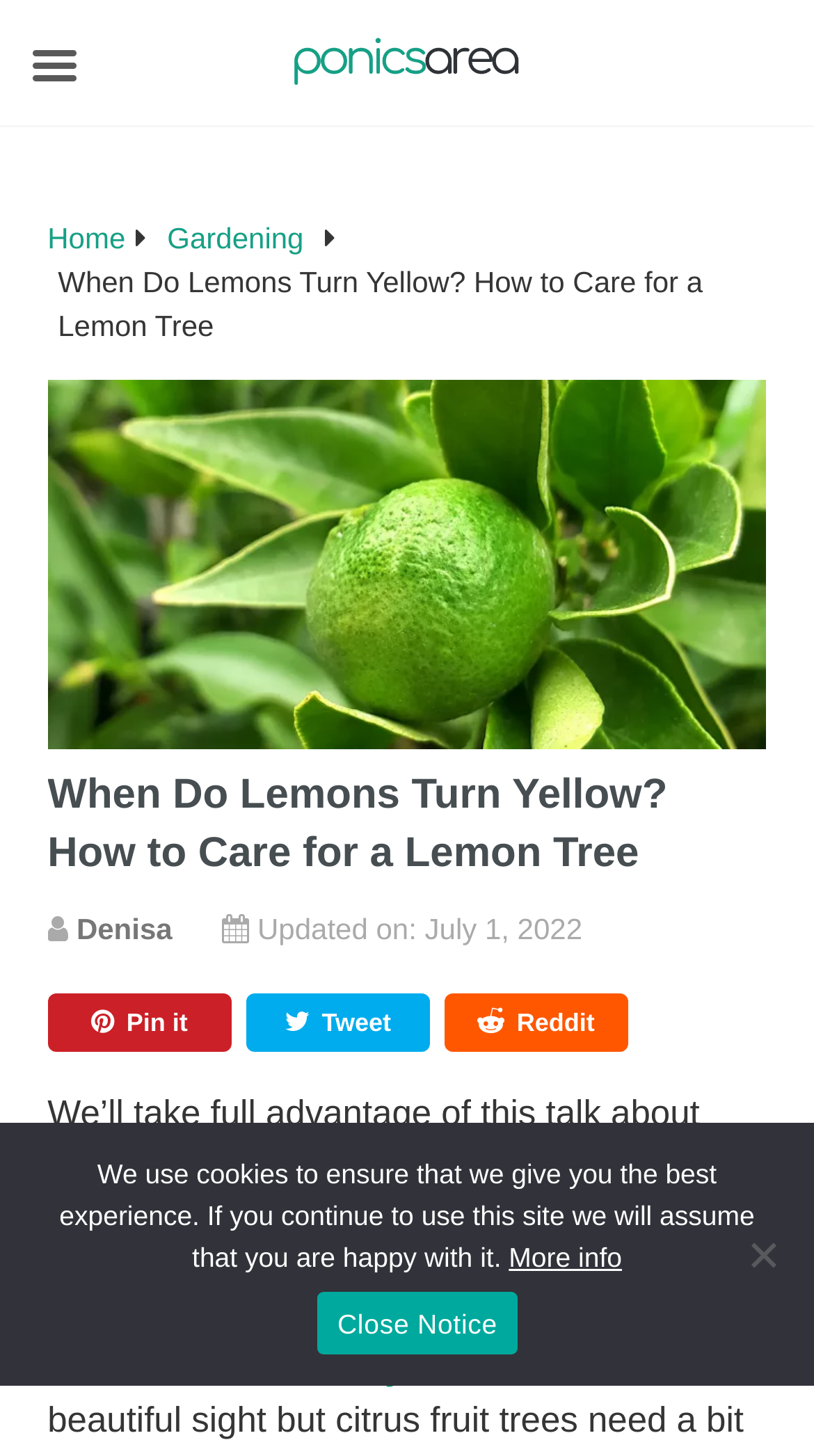Provide a thorough description of the webpage's content and layout.

This webpage is about lemons and their care. At the top left, there is a navigation menu with links to "Home" and "Gardening". Next to the navigation menu, there is a title "When Do Lemons Turn Yellow? How to Care for a Lemon Tree". Below the title, there is a large header section that takes up most of the top half of the page. Within this section, there is an image of a green lemon that doesn't turn yellow, a heading with the same title as the page, a link to the author "Denisa", and a text indicating the update date "July 1, 2022".

Below the header section, there are three social media links to "Pin it", "Tweet", and "Reddit". Following these links, there is a paragraph of text that discusses the importance of understanding when lemons turn yellow in order to take care of citrus fruit trees. Below this paragraph, there is another sentence that starts with "A lemon tree full with" and is followed by a link to "yellow lemons".

At the top right, there is a logo with a link to it. In the bottom left corner, there is a dialog box for a "Cookie Notice" that informs users about the use of cookies on the site. The dialog box contains a text, a link to "More info", and a link to "Close Notice". There is also a "No" button at the bottom right corner of the dialog box.